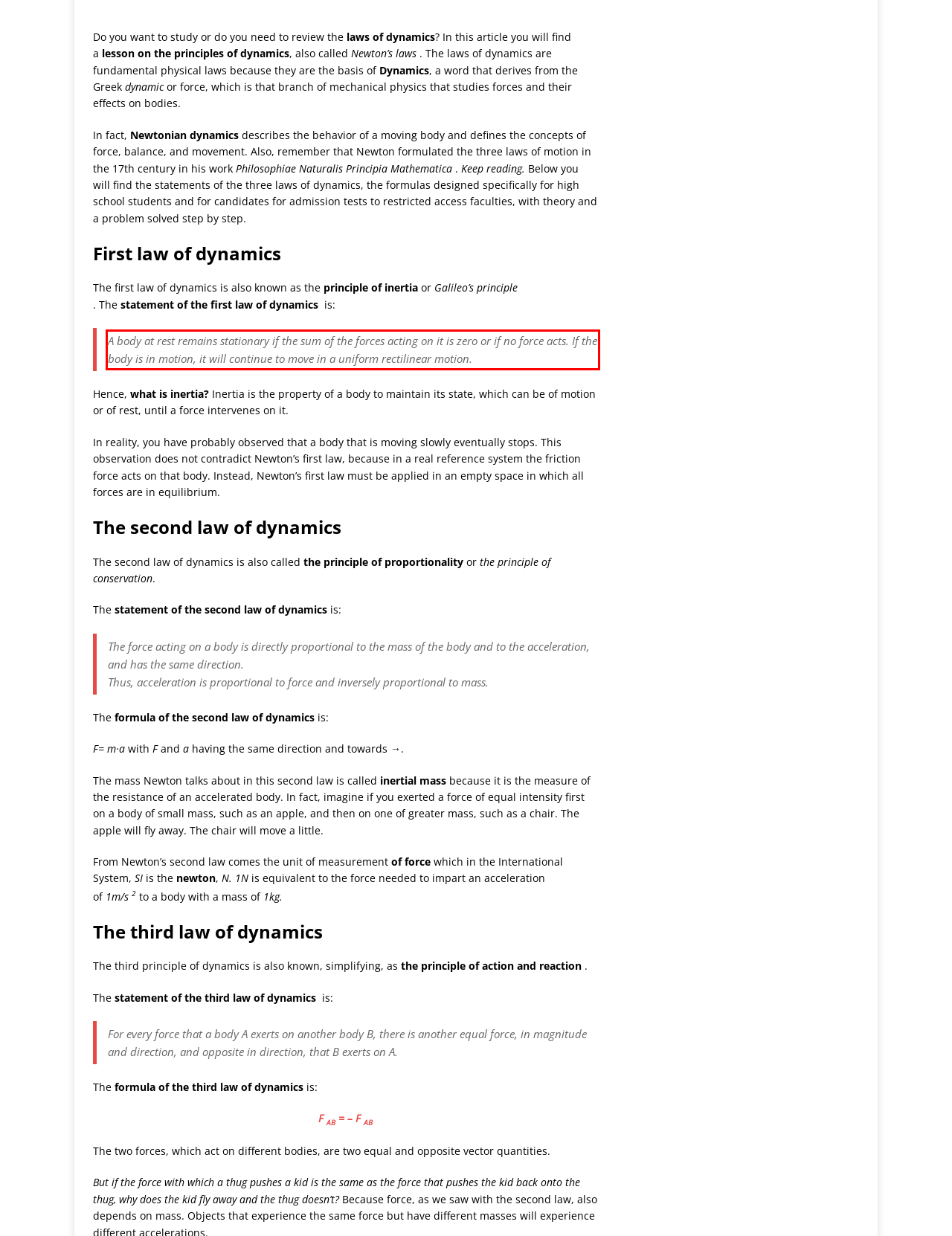Review the webpage screenshot provided, and perform OCR to extract the text from the red bounding box.

A body at rest remains stationary if the sum of the forces acting on it is zero or if no force acts. If the body is in motion, it will continue to move in a uniform rectilinear motion.